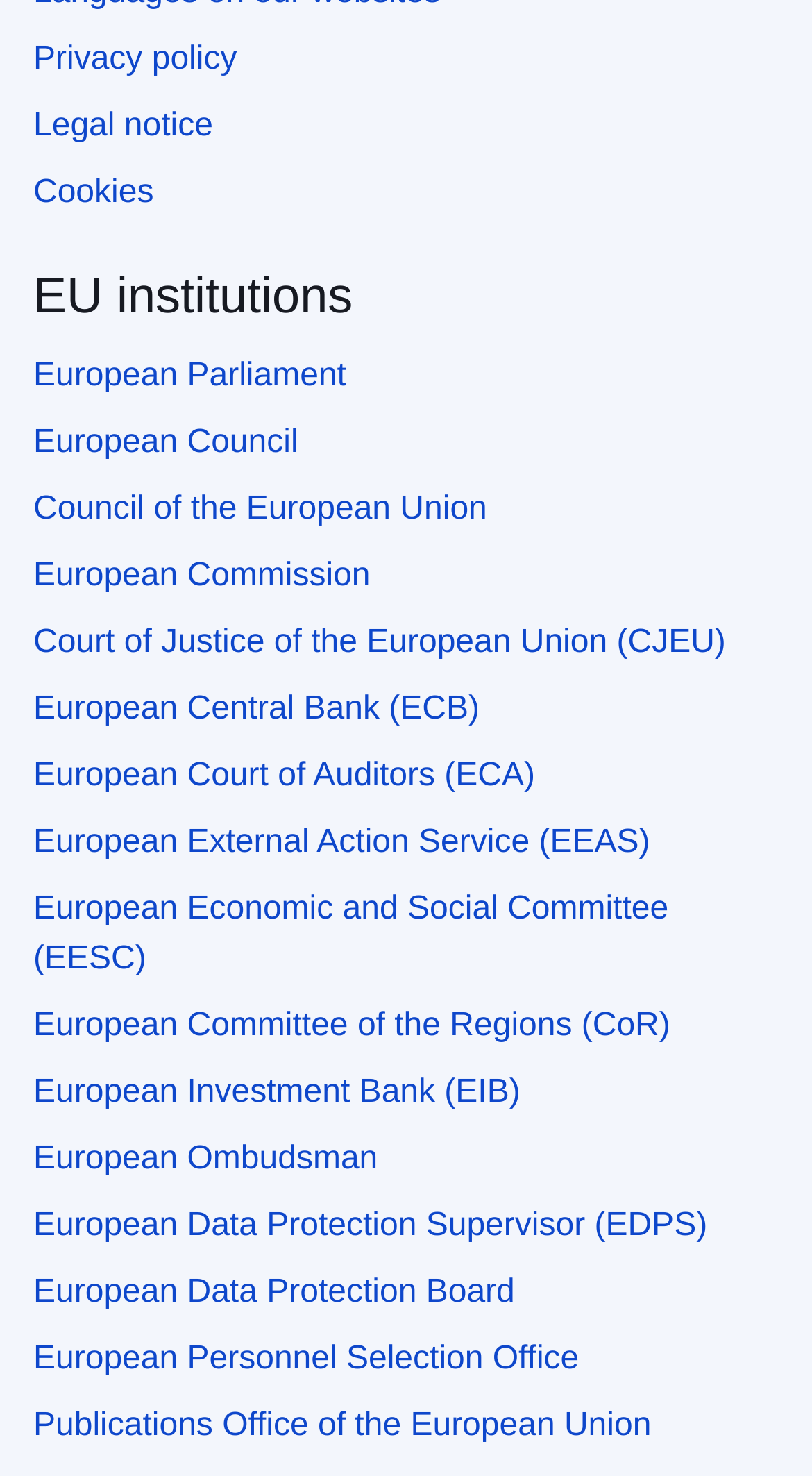Please answer the following question using a single word or phrase: What is the last EU institution listed?

Publications Office of the European Union